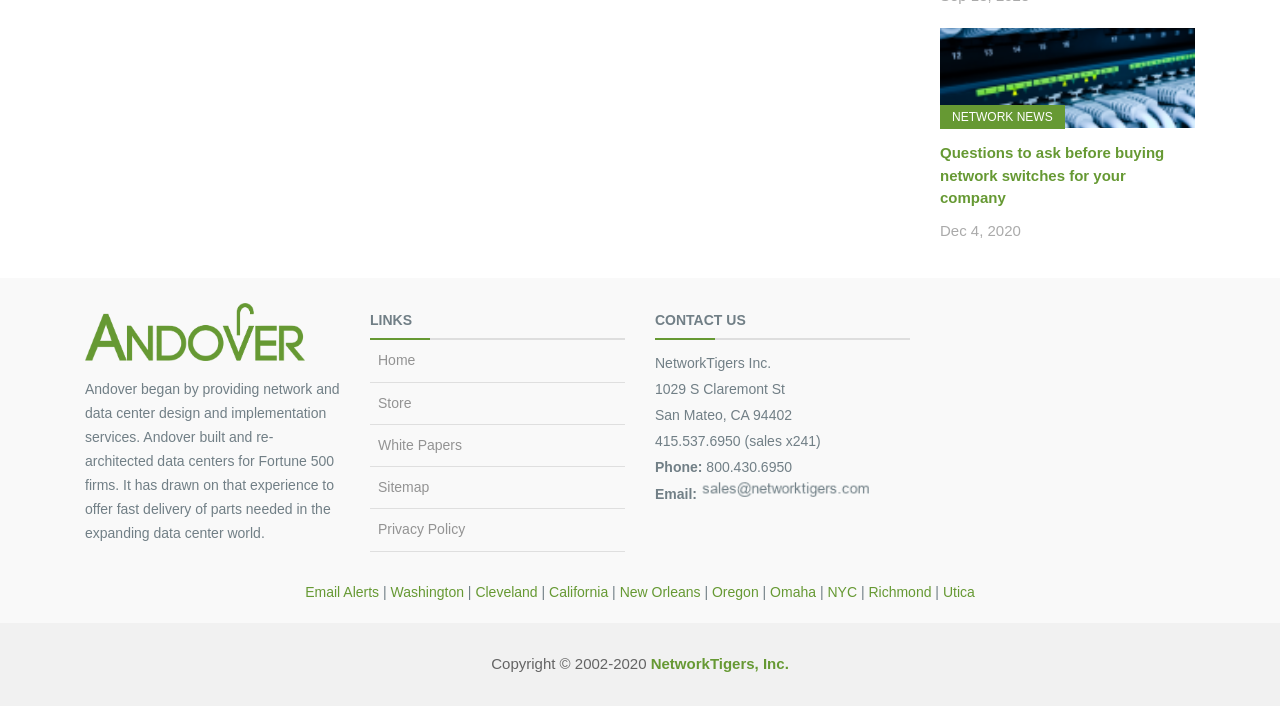Given the webpage screenshot and the description, determine the bounding box coordinates (top-left x, top-left y, bottom-right x, bottom-right y) that define the location of the UI element matching this description: parent_node: NETWORK NEWS

[0.734, 0.096, 0.934, 0.12]